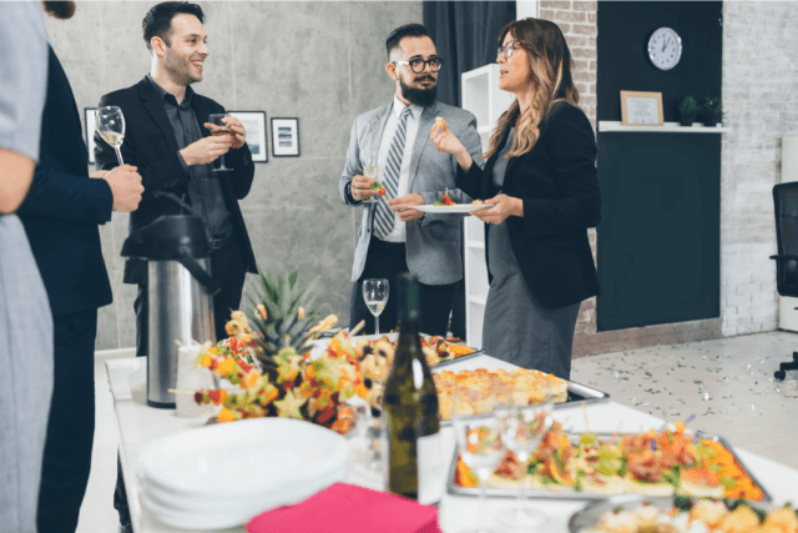Provide a comprehensive description of the image.

The image captures a lively gathering, likely an office event or celebration, featuring a group of well-dressed professionals enjoying a buffet-style meal. In the foreground, a beautifully arranged spread of food showcases colorful dishes and elegant tableware, including plates and wine glasses, setting the scene for a sophisticated yet festive atmosphere. 

Three individuals in business attire are engaged in conversation, with one woman animatedly speaking while holding a plate of food, suggesting a lively exchange of ideas or stories. Her audience, which includes a bespectacled man in a light-colored suit and a casually dressed colleague, appears engaged and smiling, adding to the friendly and inviting ambiance of the gathering. 

In the background, minimalistic decor enhances the modern feel of the venue, featuring framed pictures on a gray wall and a clock on a contrasting black backdrop, while a potted plant brings a touch of greenery. A coffee pot on the table suggests a casual yet professional setting where ideas and connections are being exchanged alongside the enjoyment of delicious food and drink.